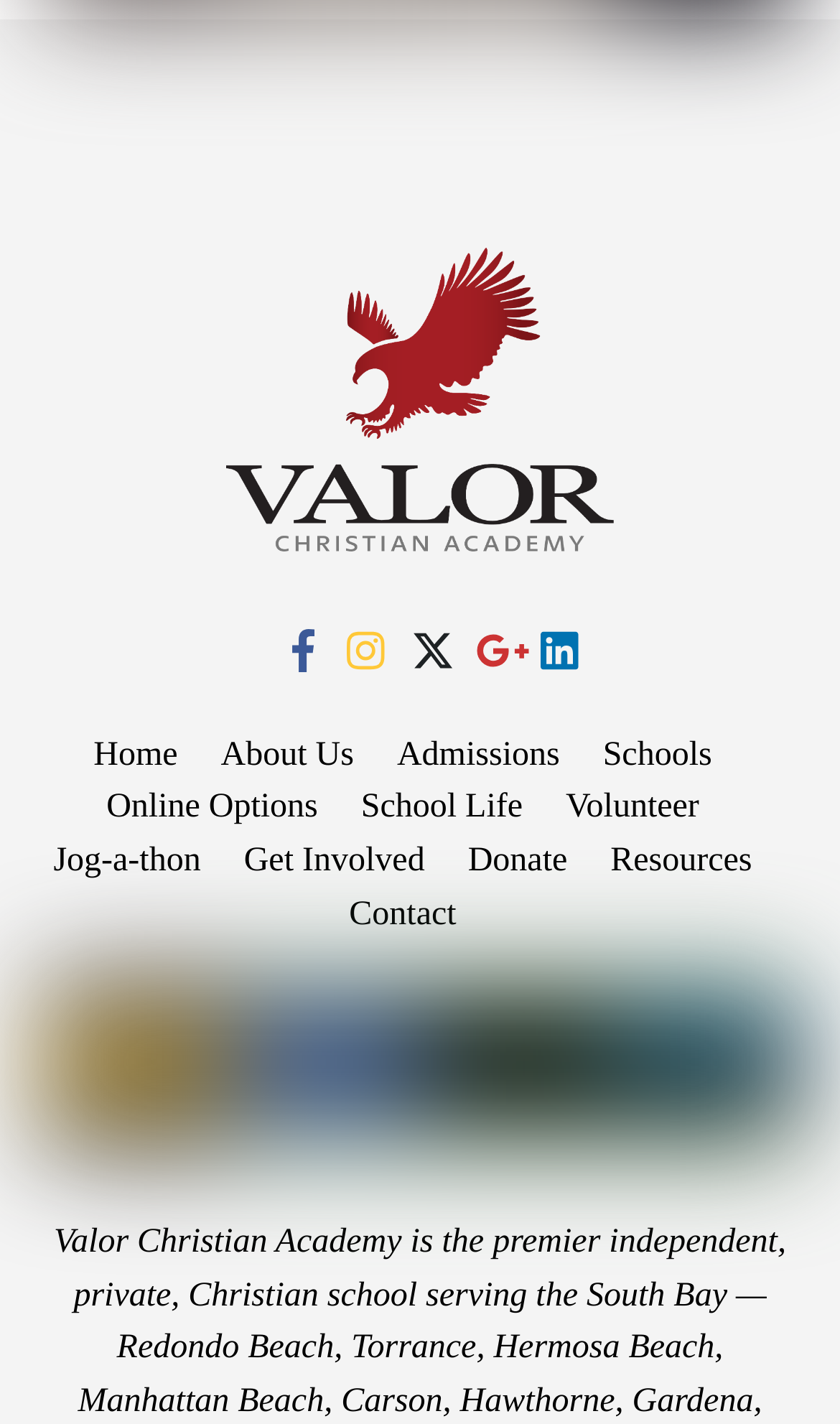How many buttons are there in the navigation menu? Look at the image and give a one-word or short phrase answer.

4